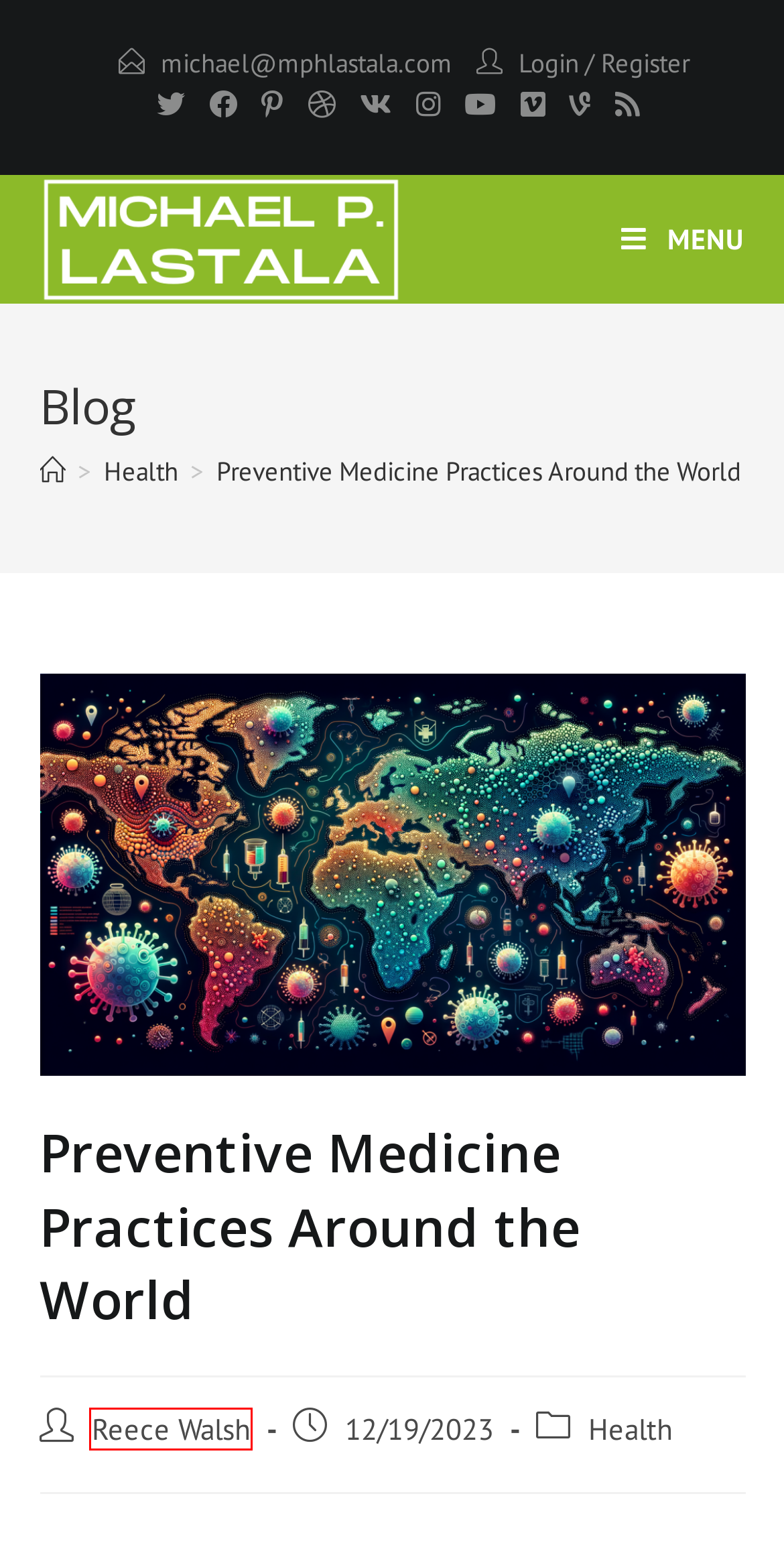Examine the screenshot of a webpage with a red bounding box around an element. Then, select the webpage description that best represents the new page after clicking the highlighted element. Here are the descriptions:
A. A Guide to SIM and eSIM Technology for Travelers – Michael P. Hlastala's Blog
B. Impact of Globalization on Medical Practices – Michael P. Hlastala's Blog
C. Michael P. Hlastala's Blog
D. The Dynamics of Health and Illness in Diverse Societies – Michael P. Hlastala's Blog
E. Challenges in Global Orthopedic Care – Michael P. Hlastala's Blog
F. Reece Walsh – Michael P. Hlastala's Blog
G. Health – Michael P. Hlastala's Blog
H. Plumbing in Orange County: Tips, Tricks, and Expert Advice – Michael P. Hlastala's Blog

F